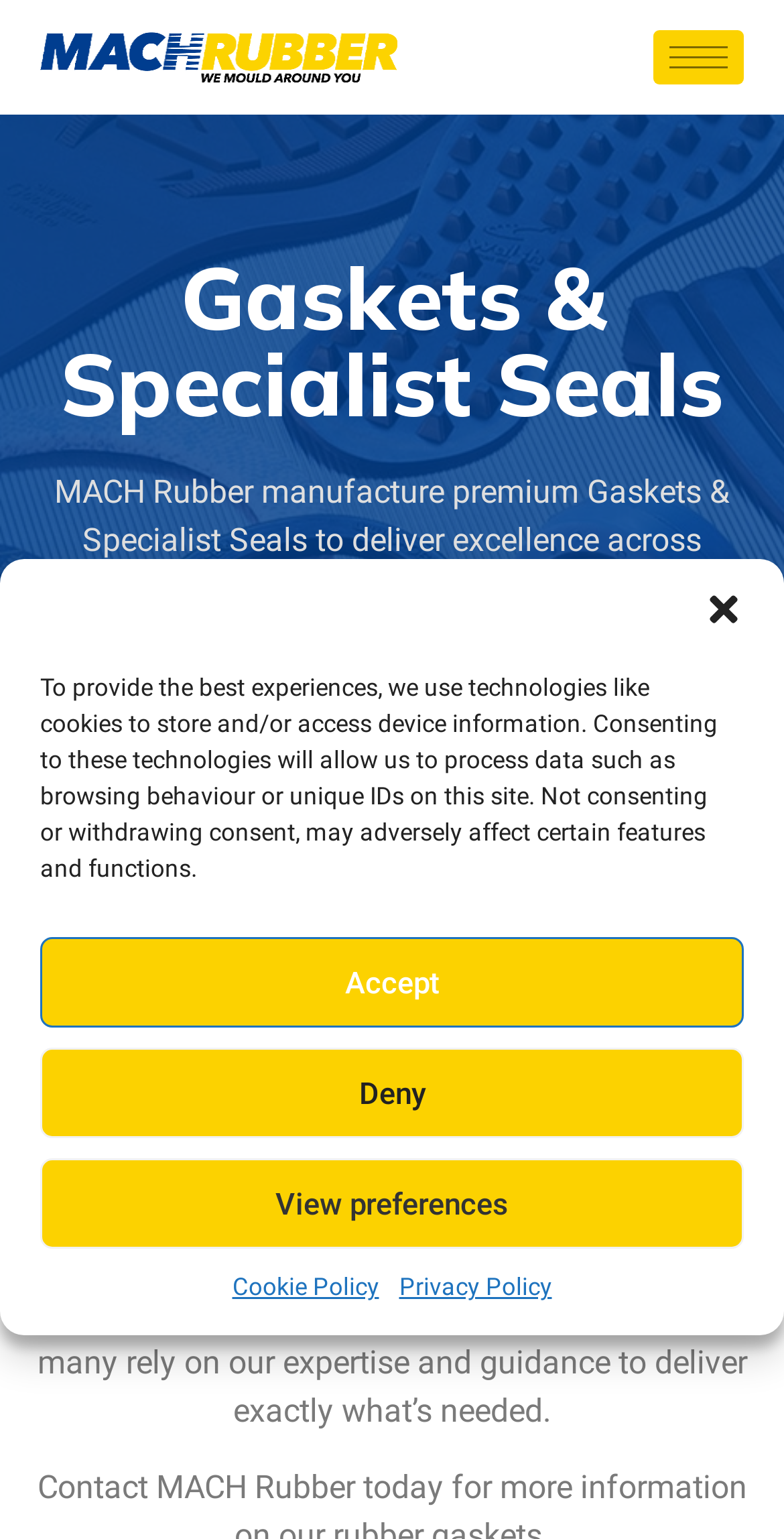What is the purpose of MACH Rubber's products?
Based on the visual content, answer with a single word or a brief phrase.

Deliver excellence across industries